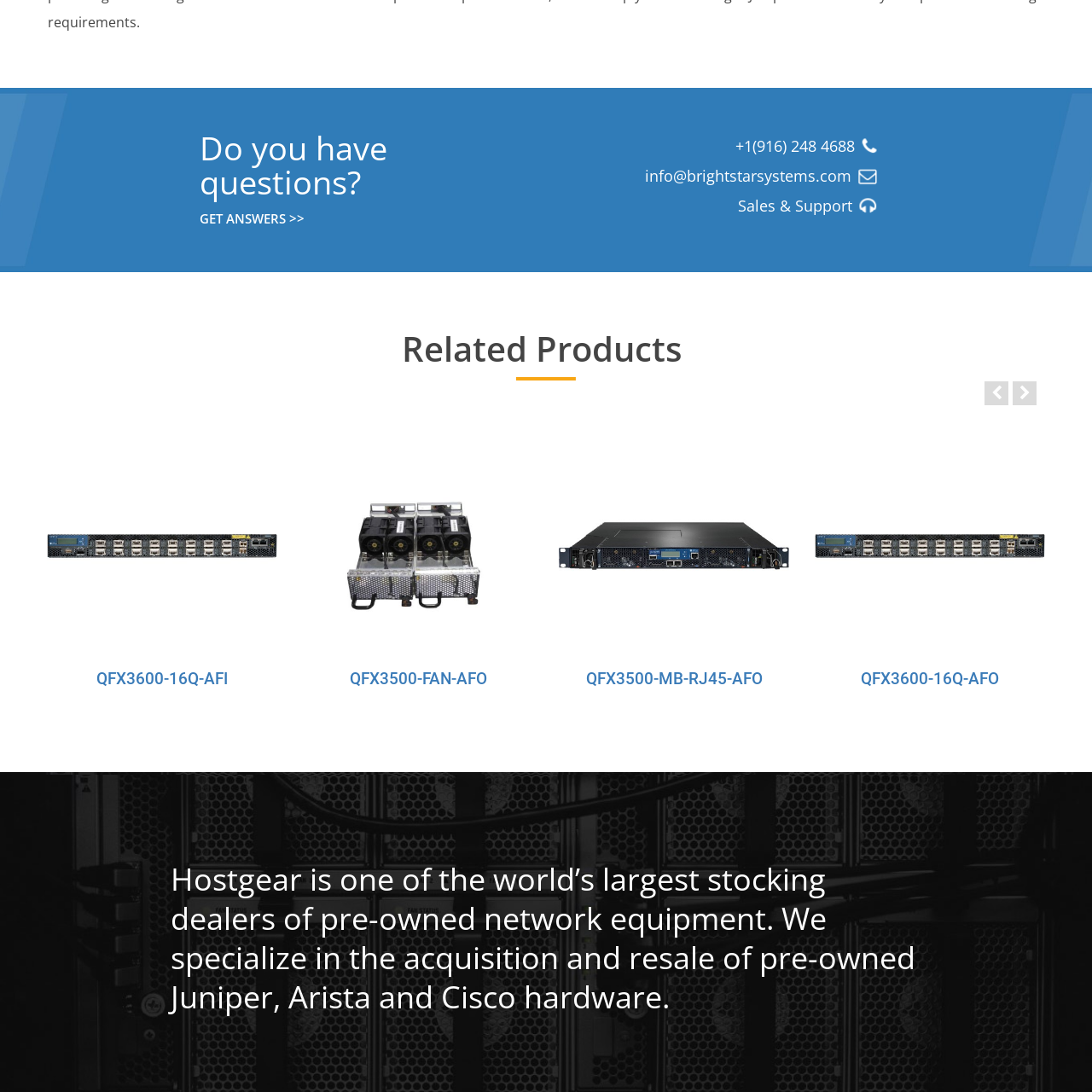View the image inside the red-bordered box and answer the given question using a single word or phrase:
Who is the leading dealer in pre-owned network hardware?

Hostgear